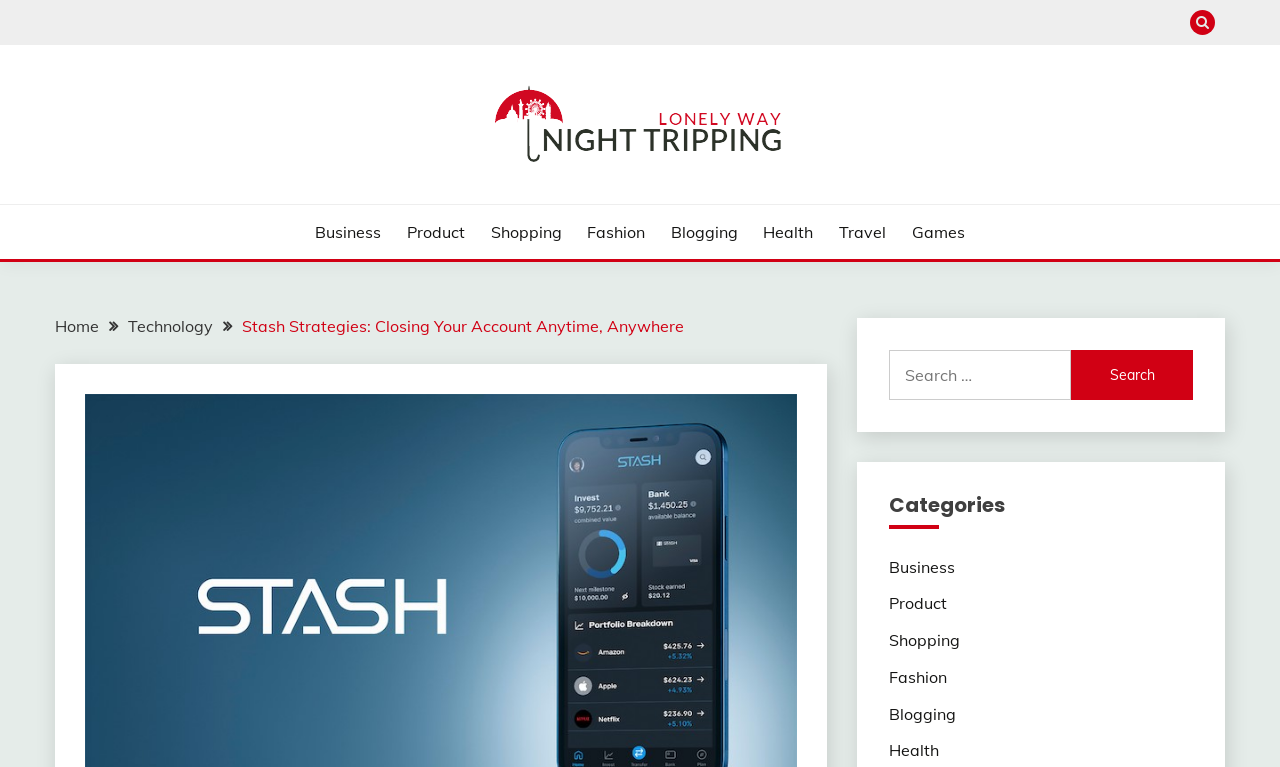Determine the bounding box coordinates of the clickable element necessary to fulfill the instruction: "Click the Search button". Provide the coordinates as four float numbers within the 0 to 1 range, i.e., [left, top, right, bottom].

[0.837, 0.456, 0.932, 0.522]